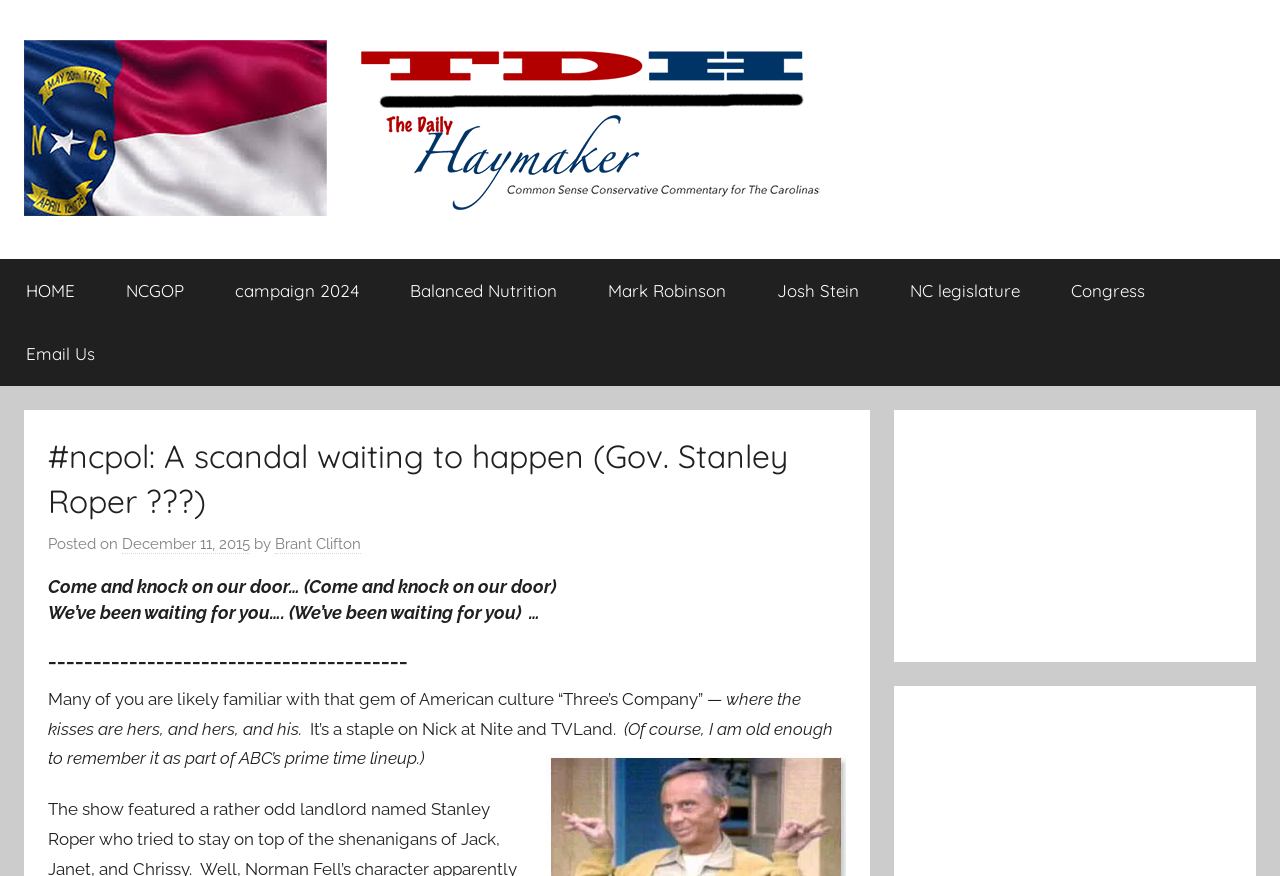Locate and provide the bounding box coordinates for the HTML element that matches this description: "parent_node: The Daily Haymaker".

[0.019, 0.043, 0.644, 0.066]